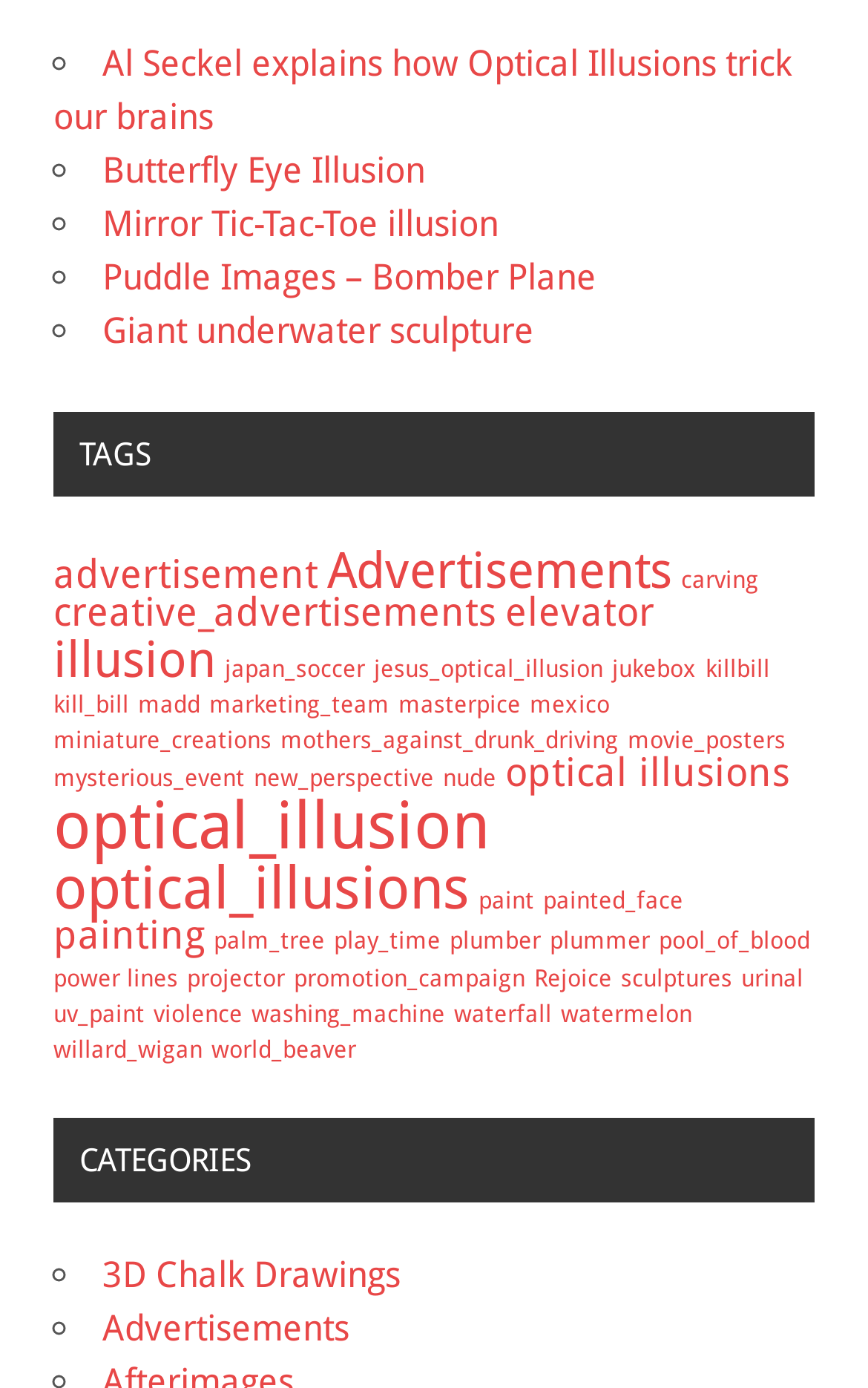What is the last link under the CATEGORIES heading?
Refer to the image and provide a one-word or short phrase answer.

Advertisements